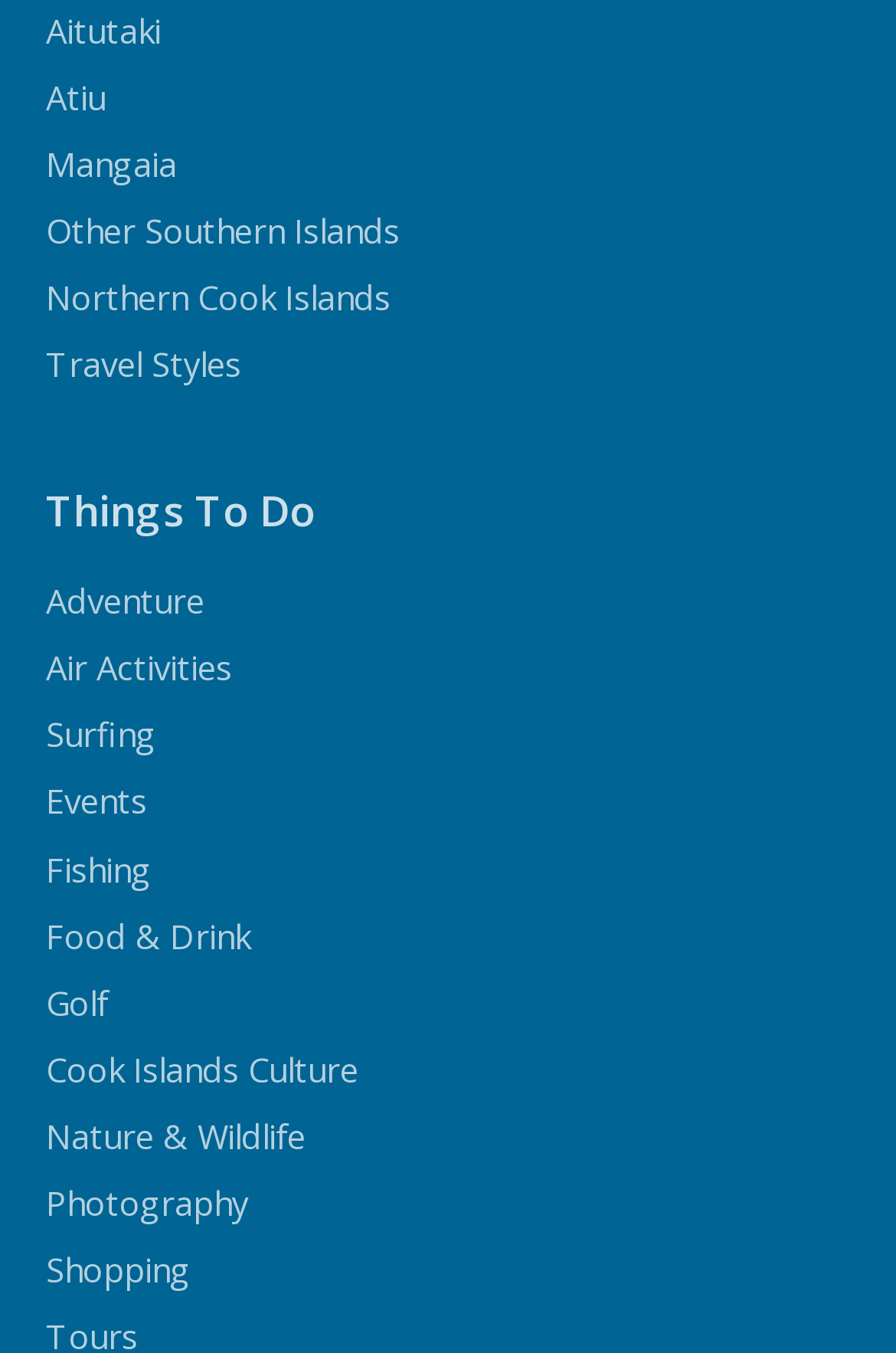Determine the bounding box coordinates of the section to be clicked to follow the instruction: "Learn about Cook Islands Culture". The coordinates should be given as four float numbers between 0 and 1, formatted as [left, top, right, bottom].

[0.051, 0.772, 0.4, 0.806]